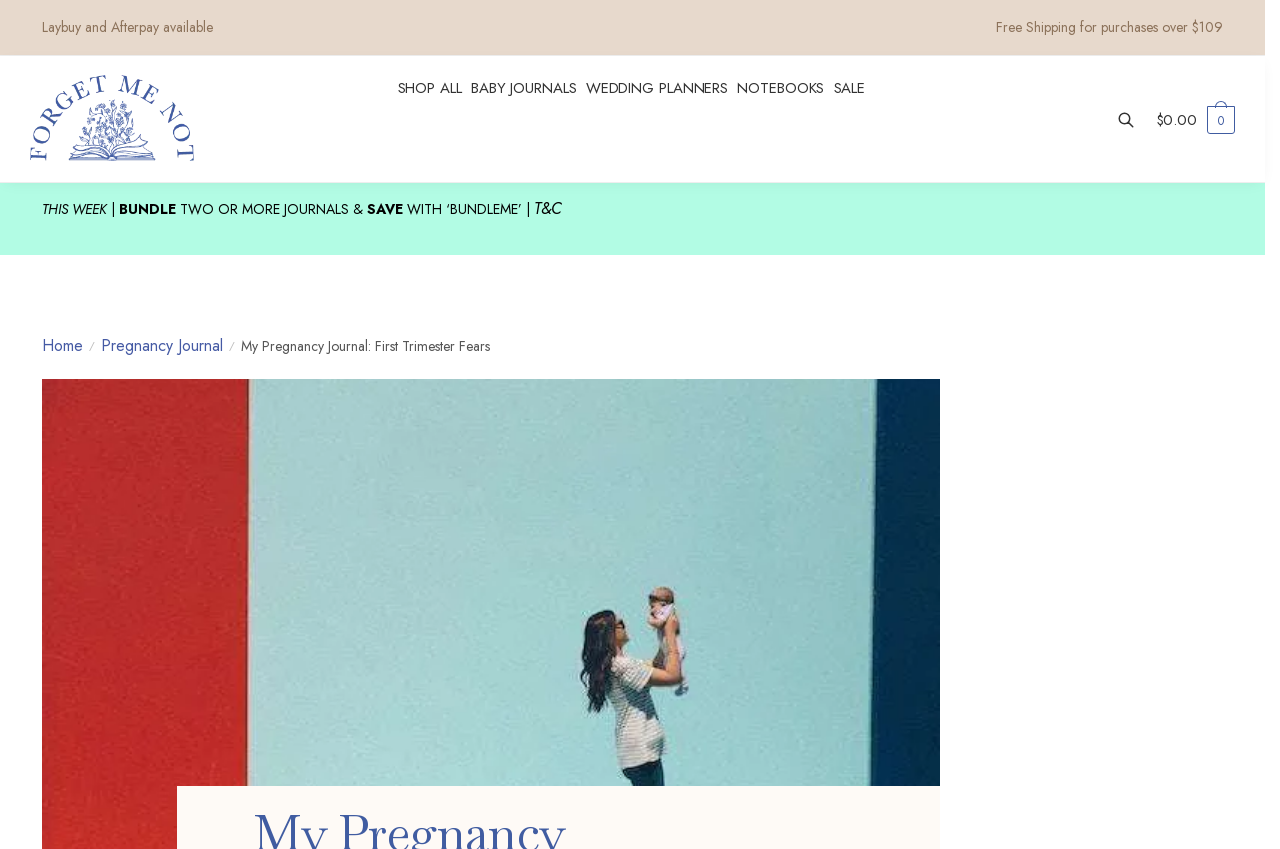With reference to the screenshot, provide a detailed response to the question below:
What is the name of the journal?

I found the answer by looking at the text element with the bounding box coordinates [0.188, 0.396, 0.383, 0.419], which contains the text 'My Pregnancy Journal: First Trimester Fears'.